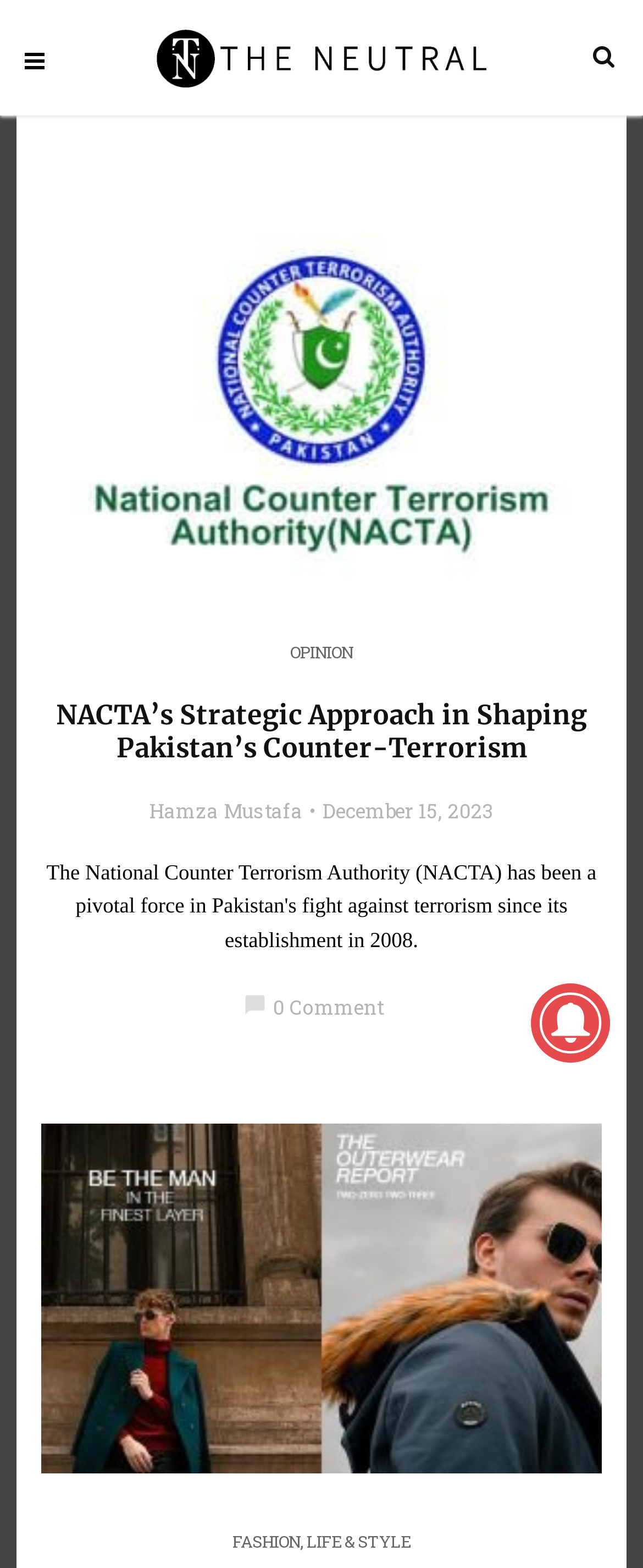Using the information in the image, give a comprehensive answer to the question: 
How many comments are there on the first article?

The StaticText element with the text '0 Comment' is located below the first article, indicating that there are no comments on the first article.